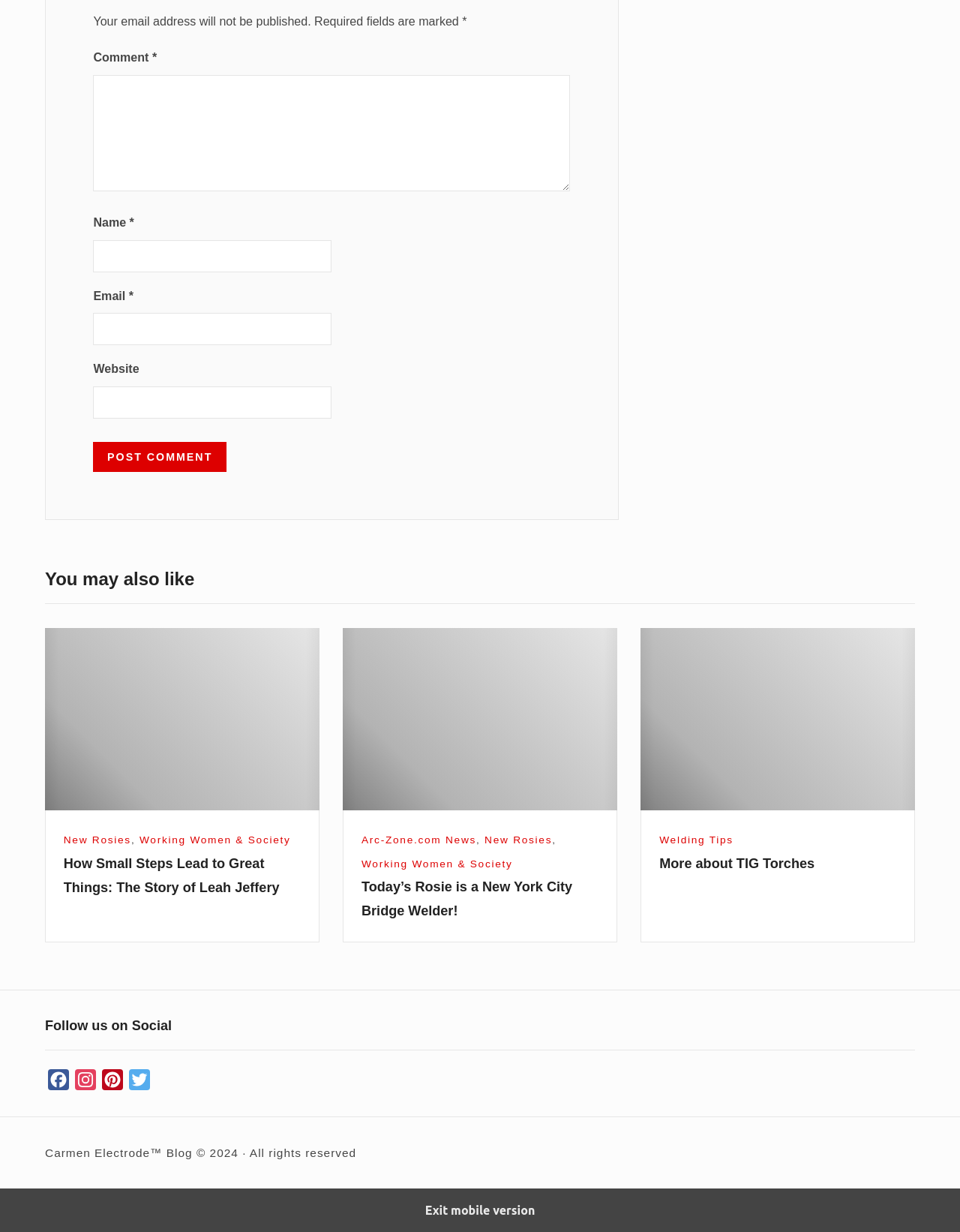Please identify the bounding box coordinates of the element's region that I should click in order to complete the following instruction: "Follow us on Facebook". The bounding box coordinates consist of four float numbers between 0 and 1, i.e., [left, top, right, bottom].

[0.047, 0.868, 0.075, 0.887]